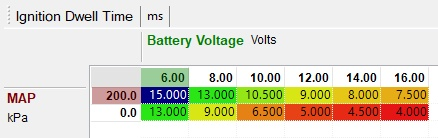Explain the scene depicted in the image, including all details.

The image depicts a table illustrating the relationship between ignition dwell time in milliseconds and battery voltage in volts, integrated with a measurement of manifold absolute pressure (MAP) in kilopascals (kPa). The table indicates varying dwell times based on specific battery voltage levels, ranging from 4.0 ms at 16 volts to 15.0 ms at 6 volts. The cells use color coding to represent different ranges of values, enhancing visual understanding and quick reference. This information is crucial for tuning ignition systems to optimize performance in various operating conditions, ensuring reliable spark energy while managing heat generated in the ignition coils, especially under changing load and voltage scenarios.